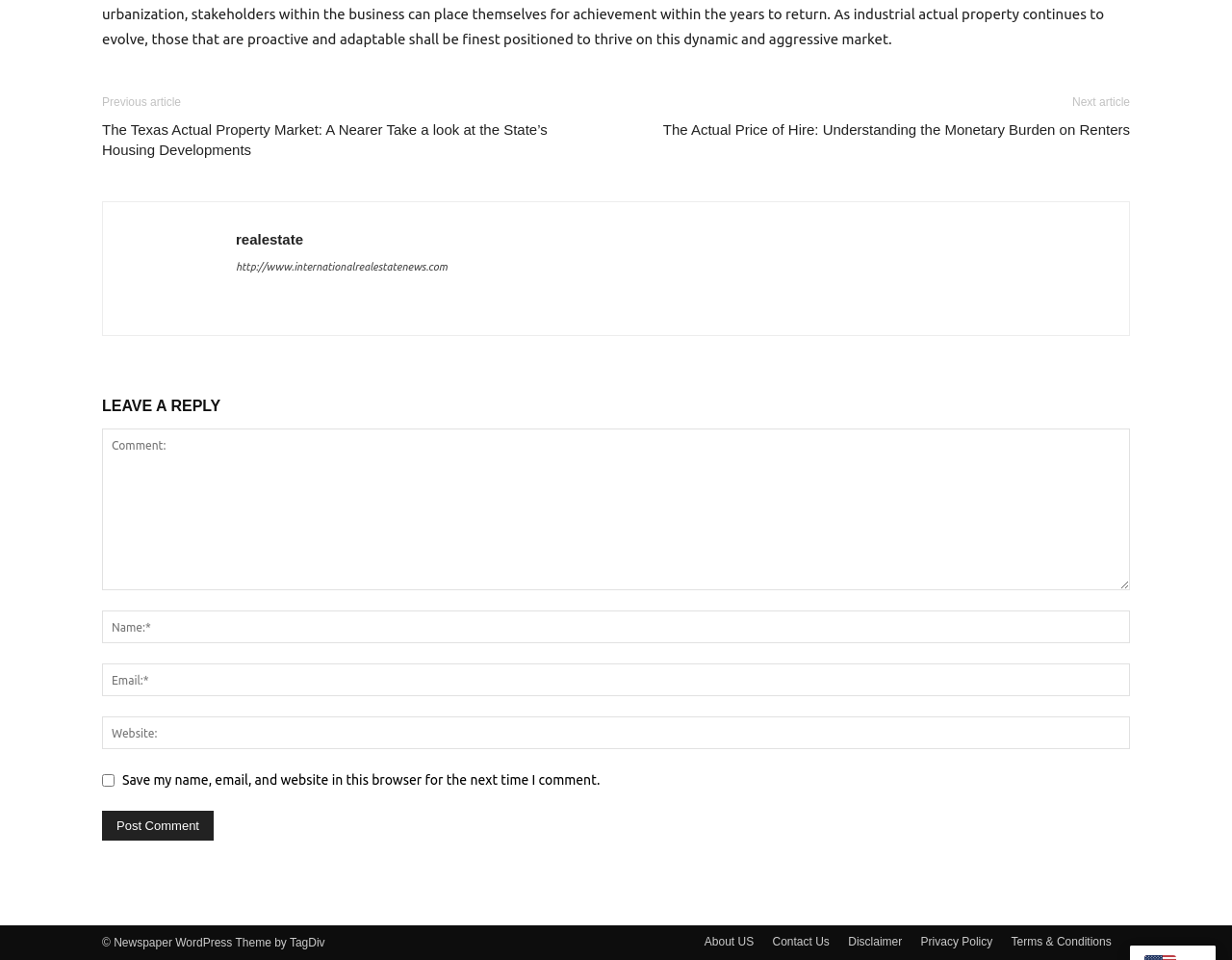Please mark the bounding box coordinates of the area that should be clicked to carry out the instruction: "Leave a reply".

[0.083, 0.409, 0.917, 0.44]